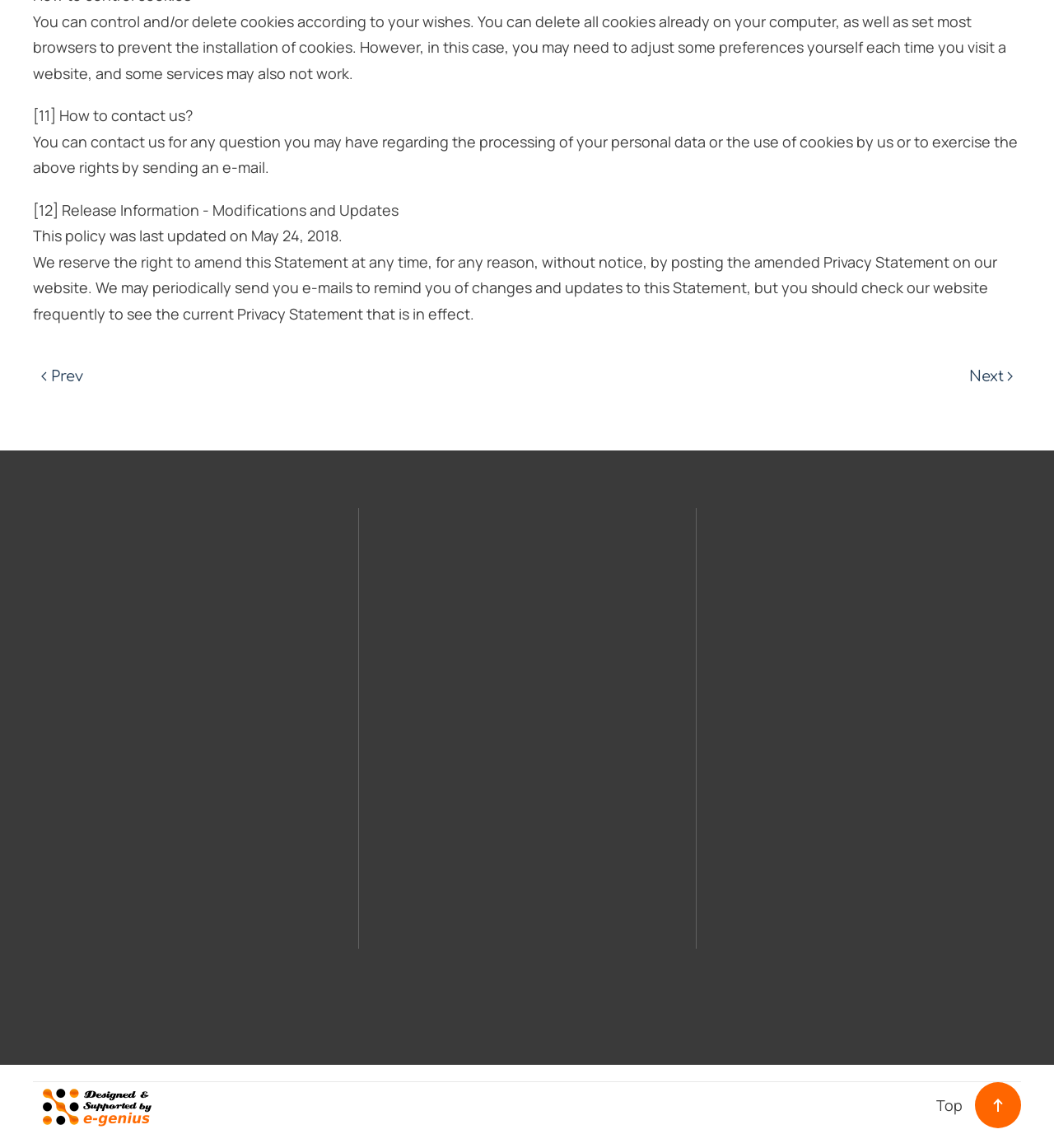Provide the bounding box coordinates for the UI element described in this sentence: "April 2024 (11)". The coordinates should be four float values between 0 and 1, i.e., [left, top, right, bottom].

None